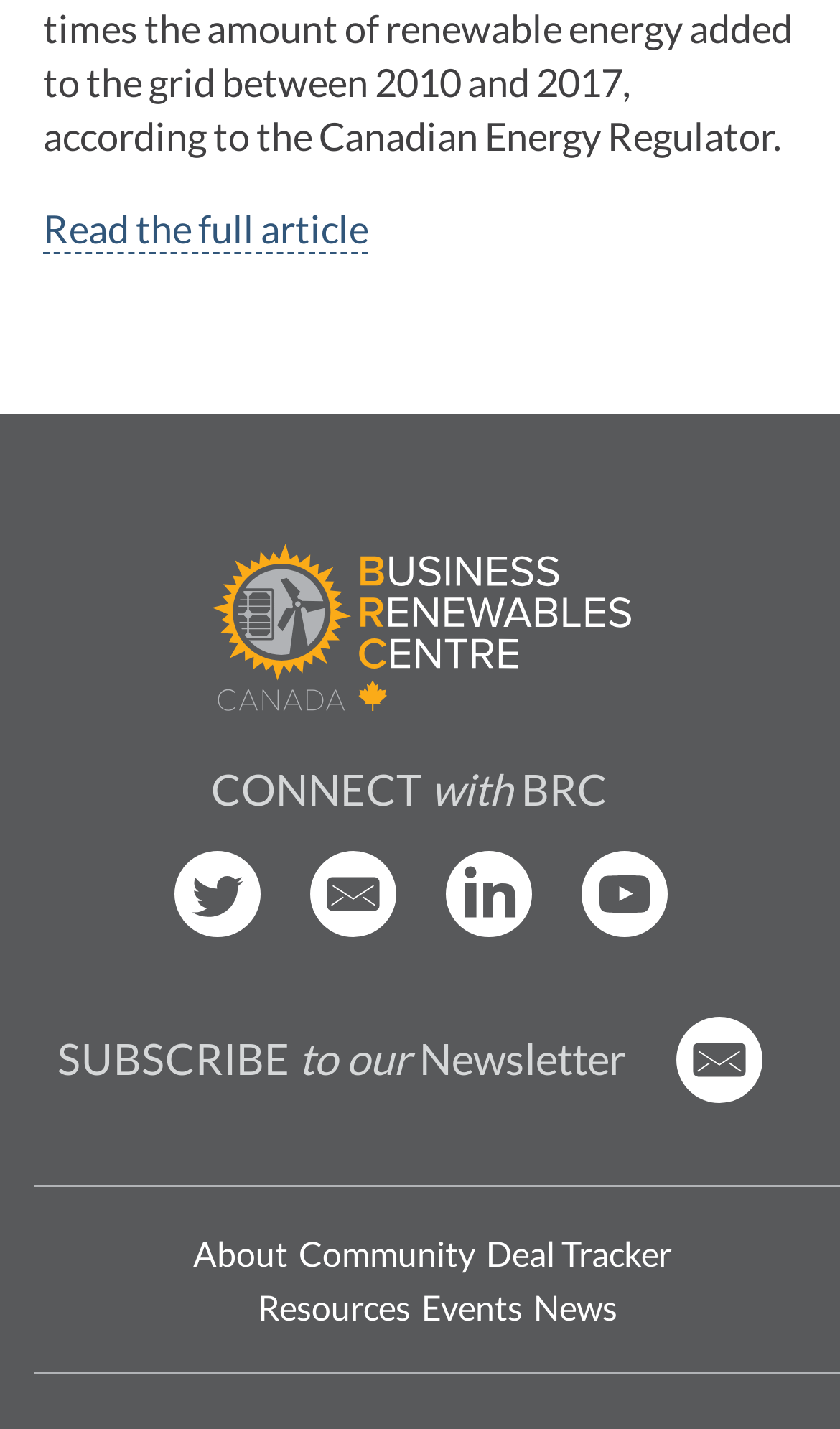Please determine the bounding box coordinates of the clickable area required to carry out the following instruction: "Visit BRCC Twitter". The coordinates must be four float numbers between 0 and 1, represented as [left, top, right, bottom].

[0.206, 0.634, 0.309, 0.66]